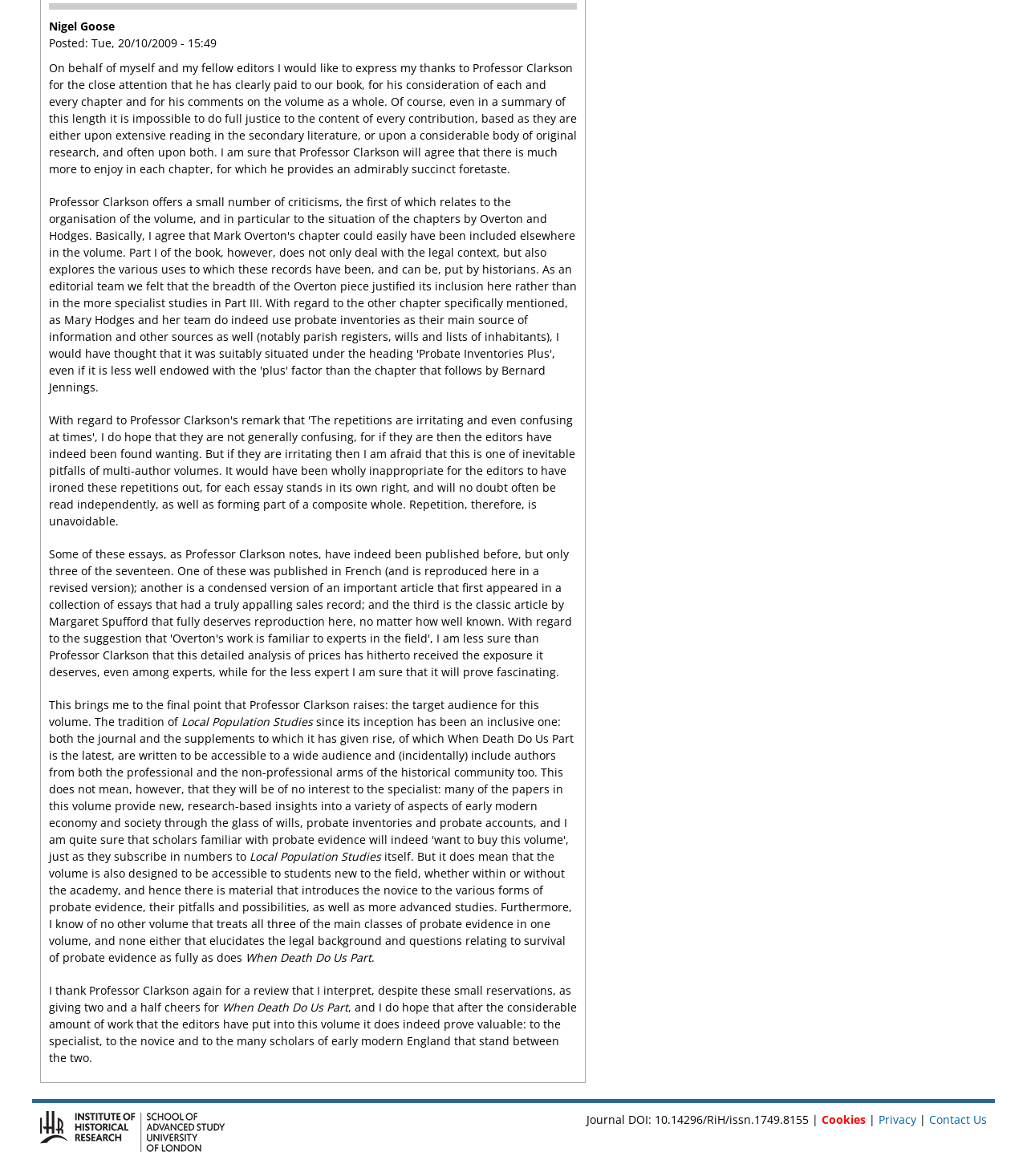Please answer the following question using a single word or phrase: 
What is the name of the journal?

Local Population Studies